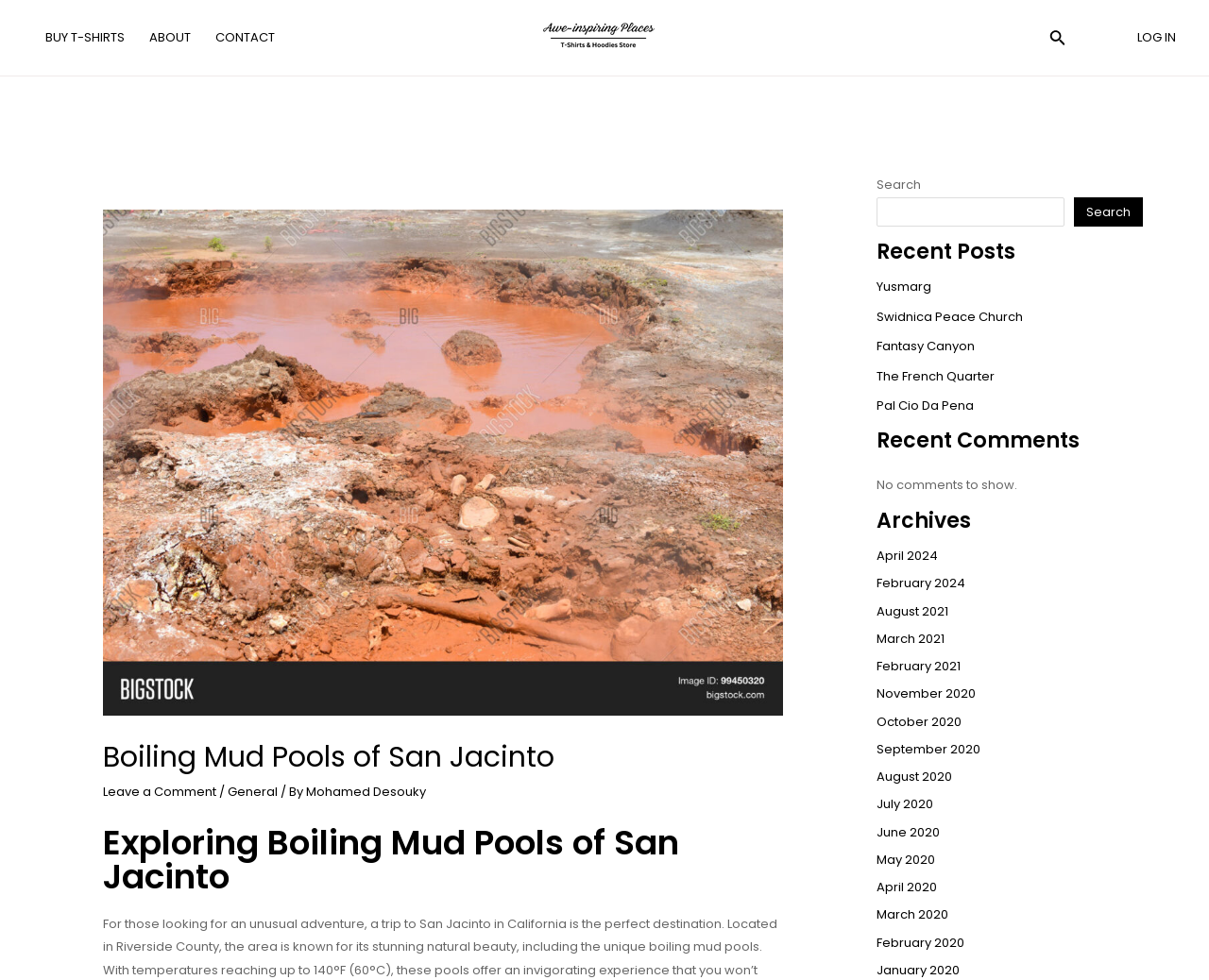Describe the entire webpage, focusing on both content and design.

The webpage is about the Boiling Mud Pools of San Jacinto, a geothermal phenomenon in California's San Jacinto valley. At the top, there is a navigation bar with links to "BUY T-SHIRTS", "ABOUT", and "CONTACT". Next to it is the logo of "Awe-inspiring Places" with an image and a link. On the right side of the top section, there are links to a search icon and an account icon.

Below the top section, there is a large header with an image of San Jacinto and a heading that reads "Boiling Mud Pools of San Jacinto". Underneath, there is a link to "Leave a Comment" and information about the author, Mohamed Desouky. 

The main content of the webpage is divided into three columns. The left column has a heading "Exploring Boiling Mud Pools of San Jacinto". The middle column has a search bar with a button and a heading "Recent Posts" followed by links to several articles, including "Yusmarg", "Swidnica Peace Church", and "Fantasy Canyon". The right column has headings "Recent Comments" and "Archives" with links to various months and years.

There are no images on the page except for the logo of "Awe-inspiring Places" and the image of San Jacinto in the header.